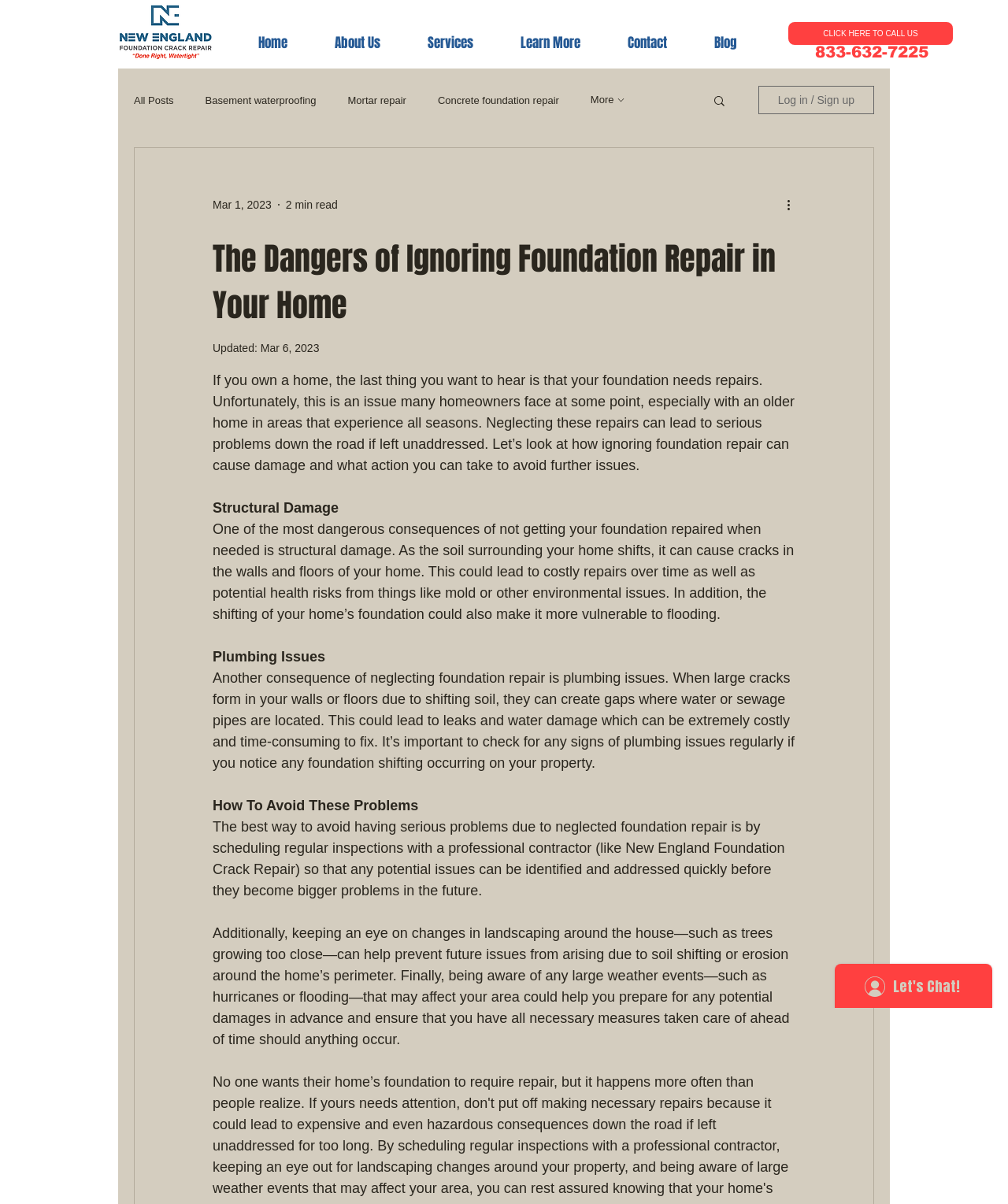What is the name of the company mentioned on the webpage? Observe the screenshot and provide a one-word or short phrase answer.

New England Foundation Crack Repair